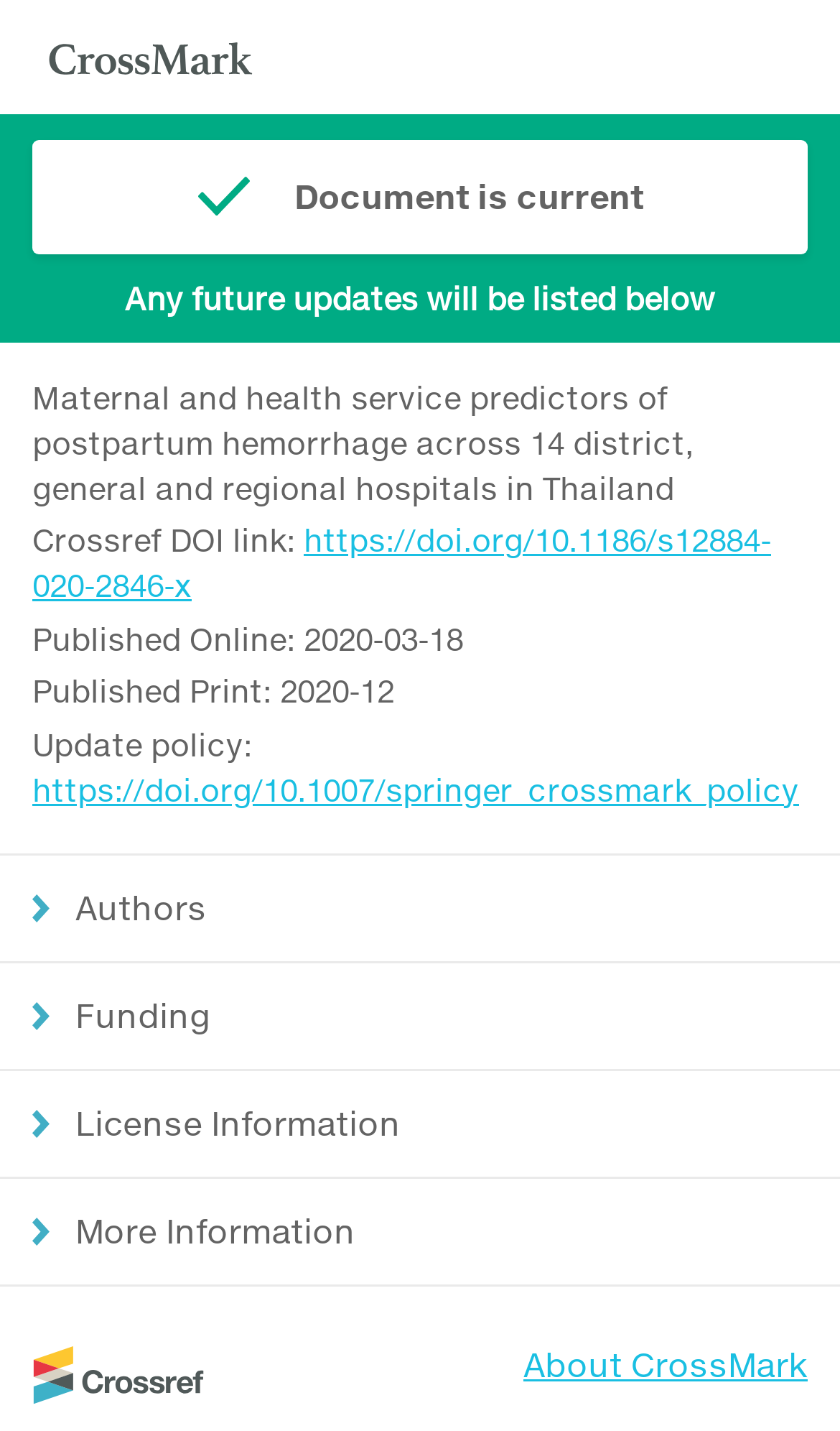Determine the bounding box coordinates for the region that must be clicked to execute the following instruction: "Learn about CrossMark".

[0.623, 0.94, 0.962, 0.967]